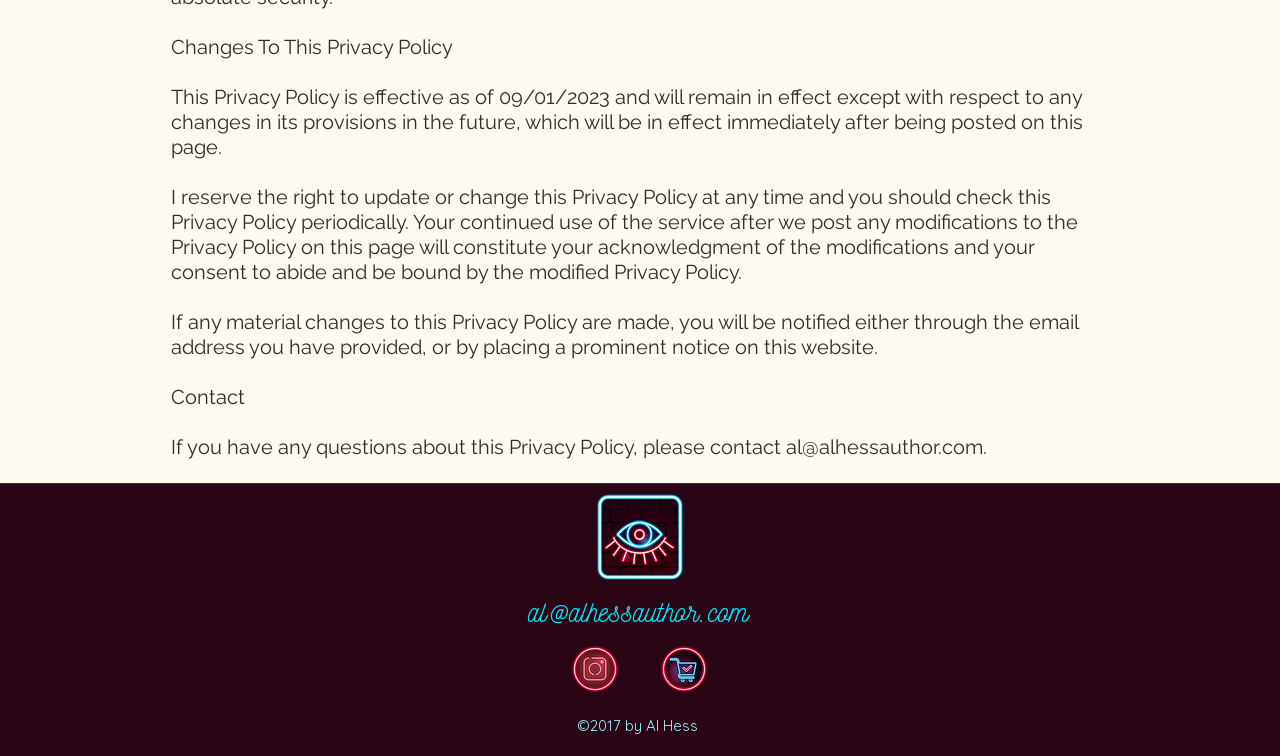Using the information shown in the image, answer the question with as much detail as possible: What is the effective date of this Privacy Policy?

The effective date of this Privacy Policy can be found in the second paragraph of the webpage, which states 'This Privacy Policy is effective as of 09/01/2023 and will remain in effect except with respect to any changes in its provisions in the future, which will be in effect immediately after being posted on this page.'